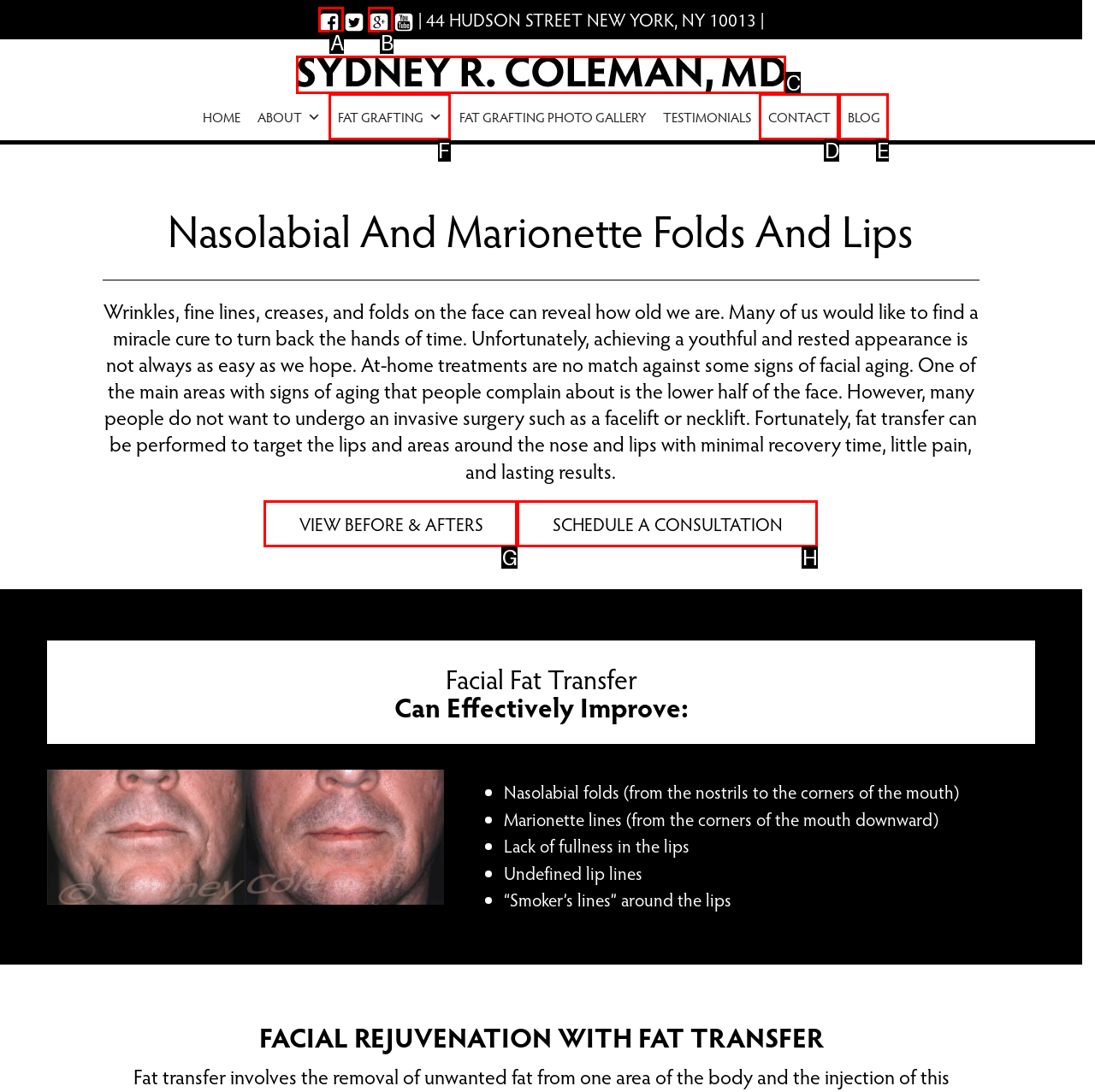Select the letter of the UI element you need to click on to fulfill this task: Learn about fat grafting. Write down the letter only.

F